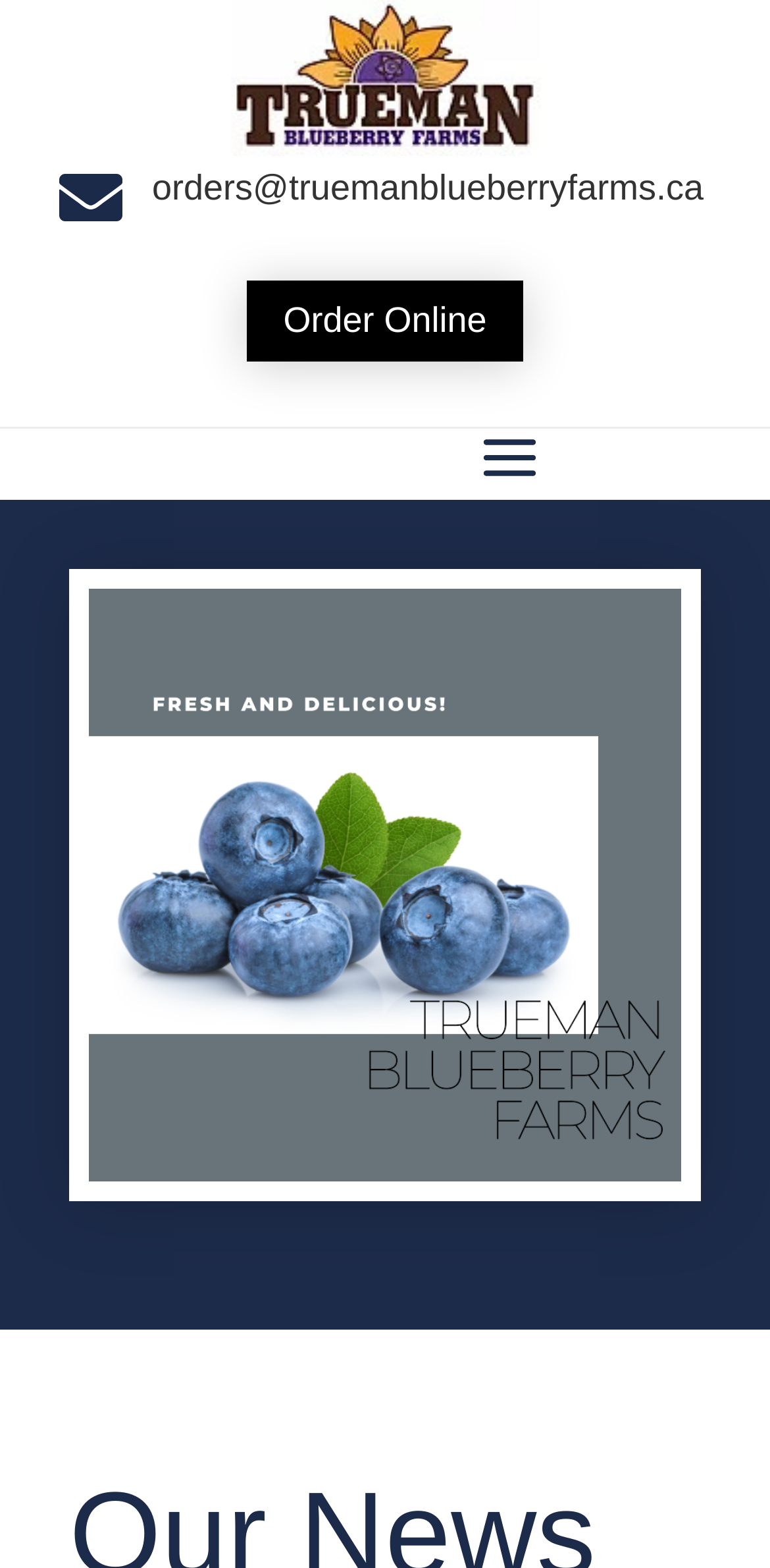Provide the bounding box for the UI element matching this description: "Case Studies".

None